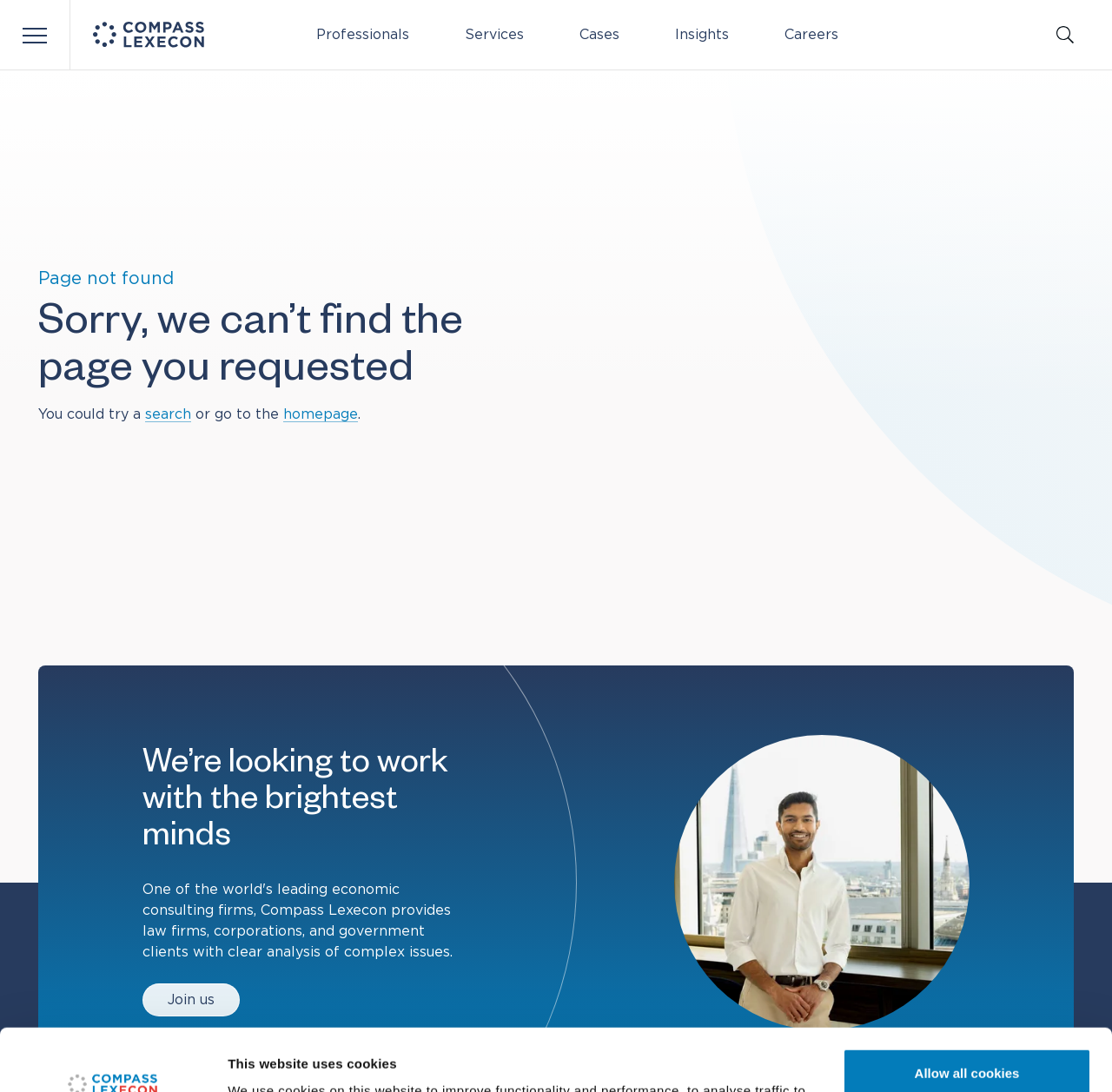Provide a thorough and detailed response to the question by examining the image: 
What is the call-to-action on the 'We’re looking to work with the brightest minds' section?

The call-to-action on the 'We’re looking to work with the brightest minds' section is 'Join us', which is a link that encourages users to join the company.